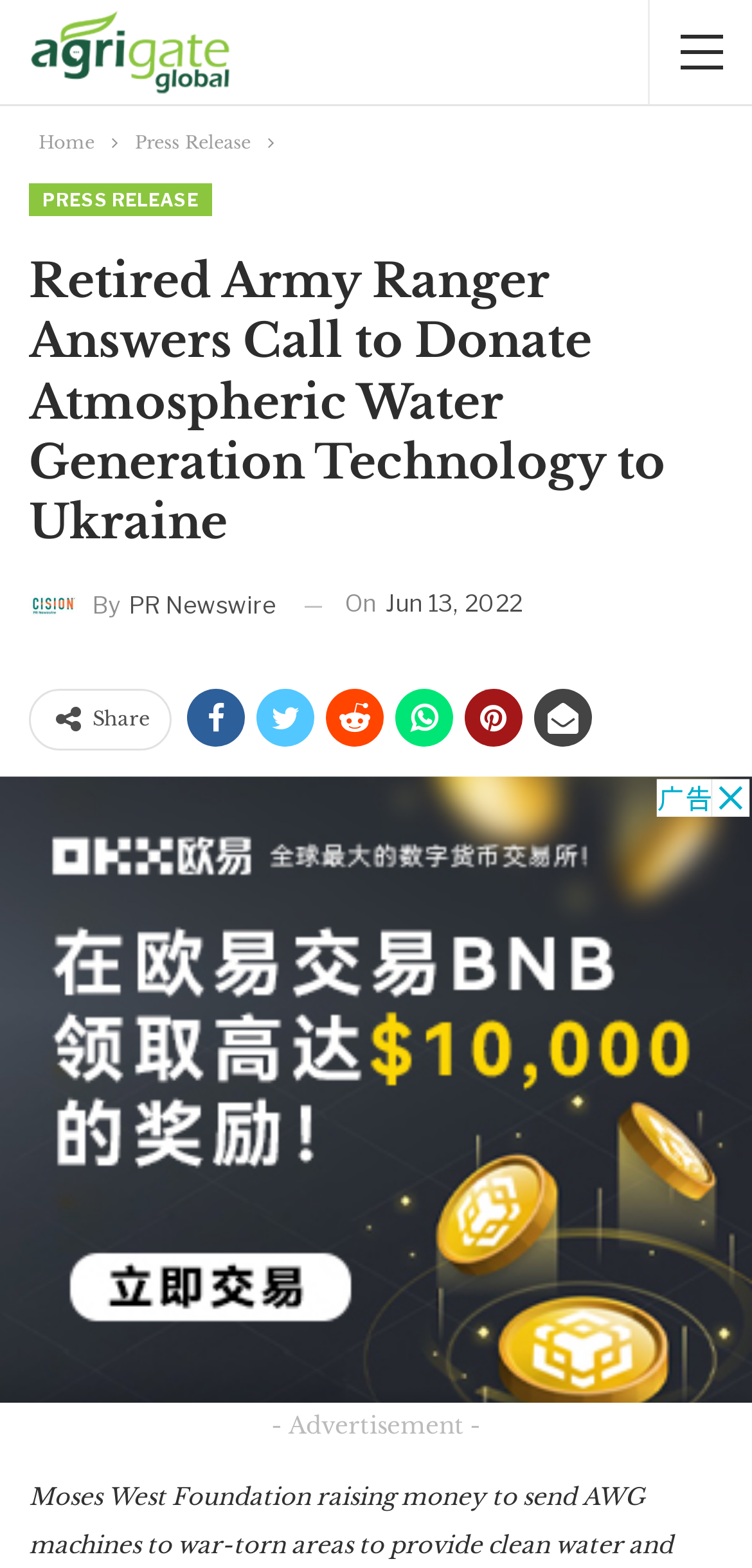Identify the primary heading of the webpage and provide its text.

Retired Army Ranger Answers Call to Donate Atmospheric Water Generation Technology to Ukraine